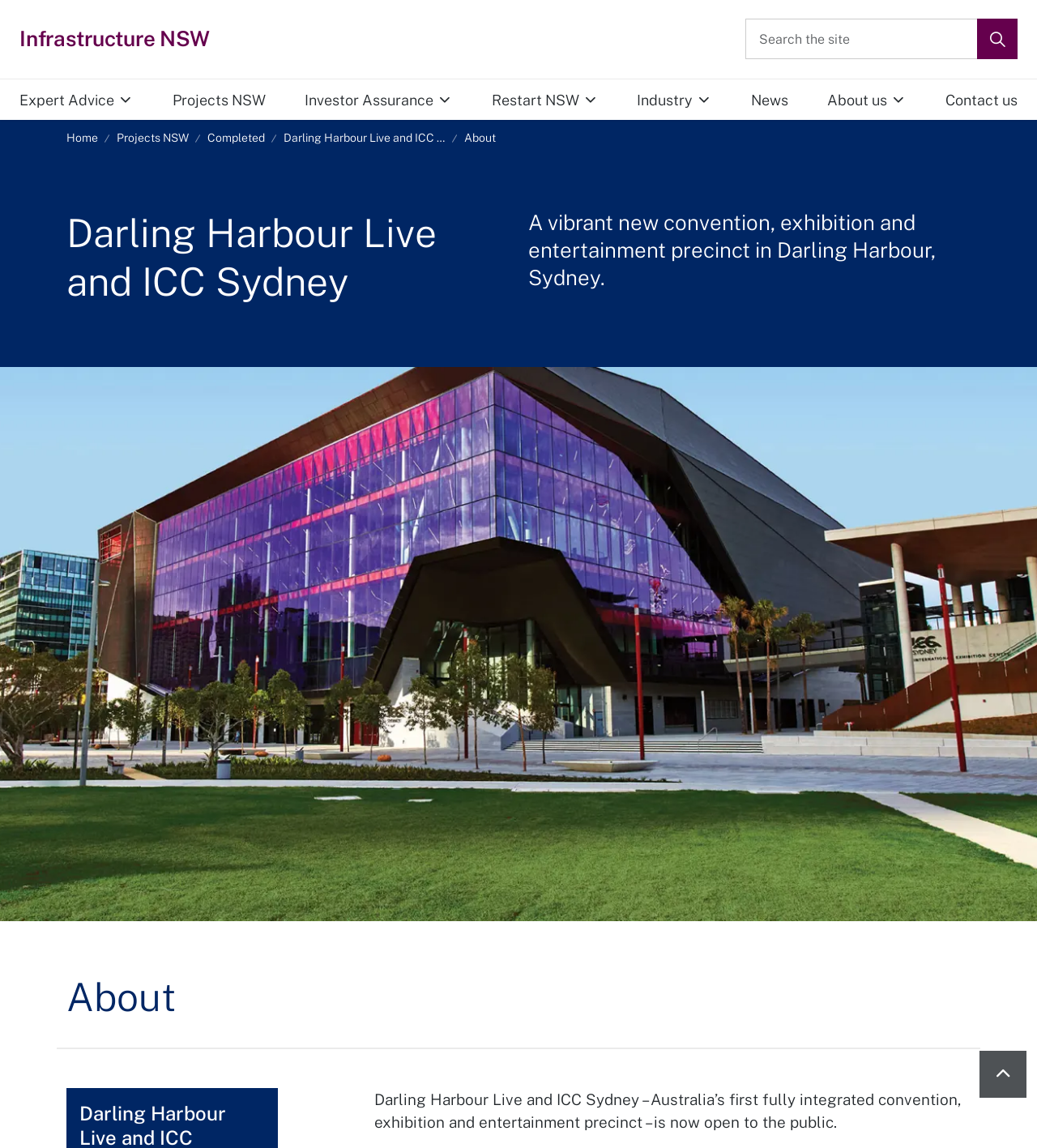How many navigation links are in the main navigation?
Answer the question with just one word or phrase using the image.

9